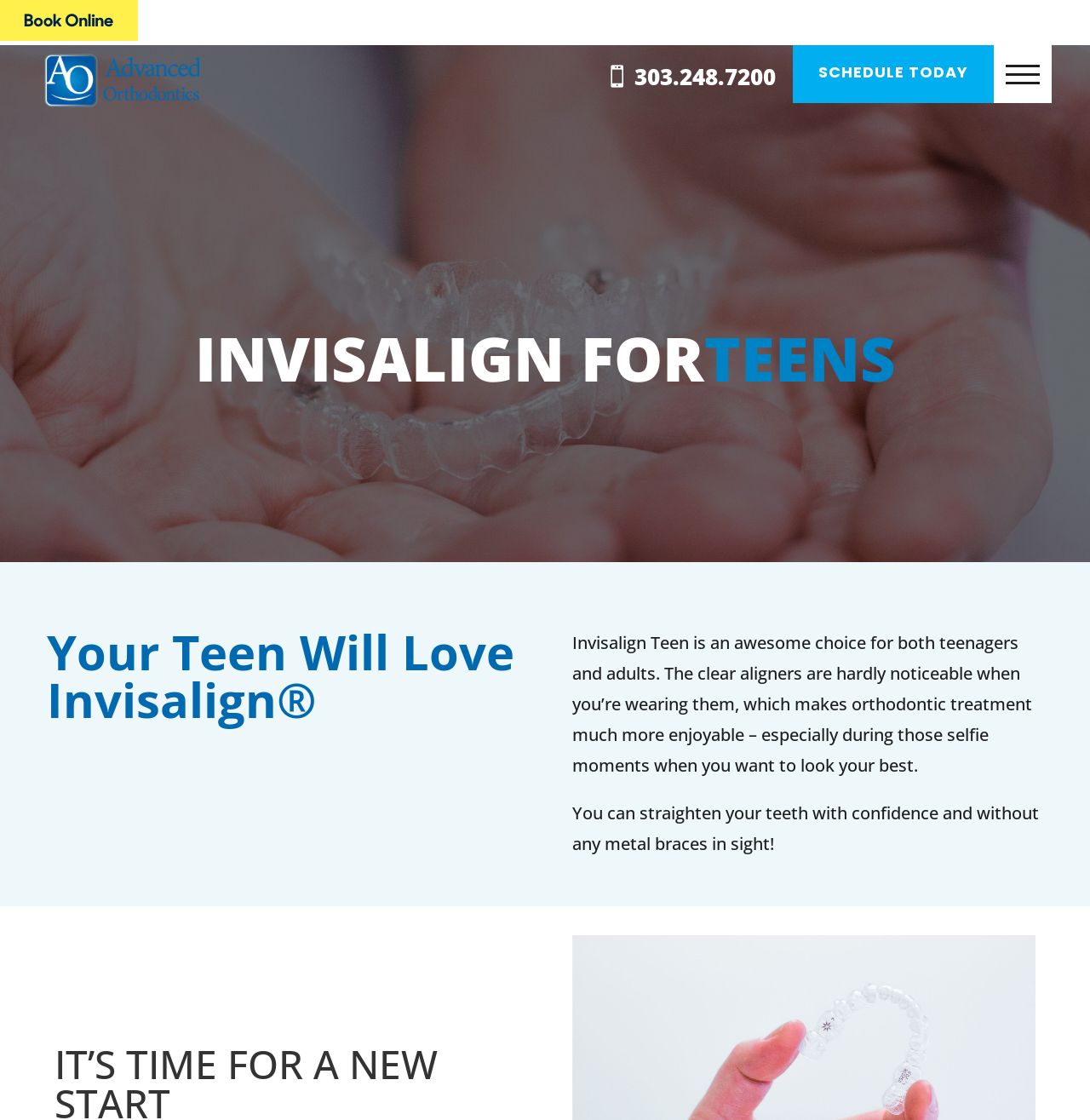Given the element description "Schedule Today", identify the bounding box of the corresponding UI element.

[0.728, 0.041, 0.912, 0.092]